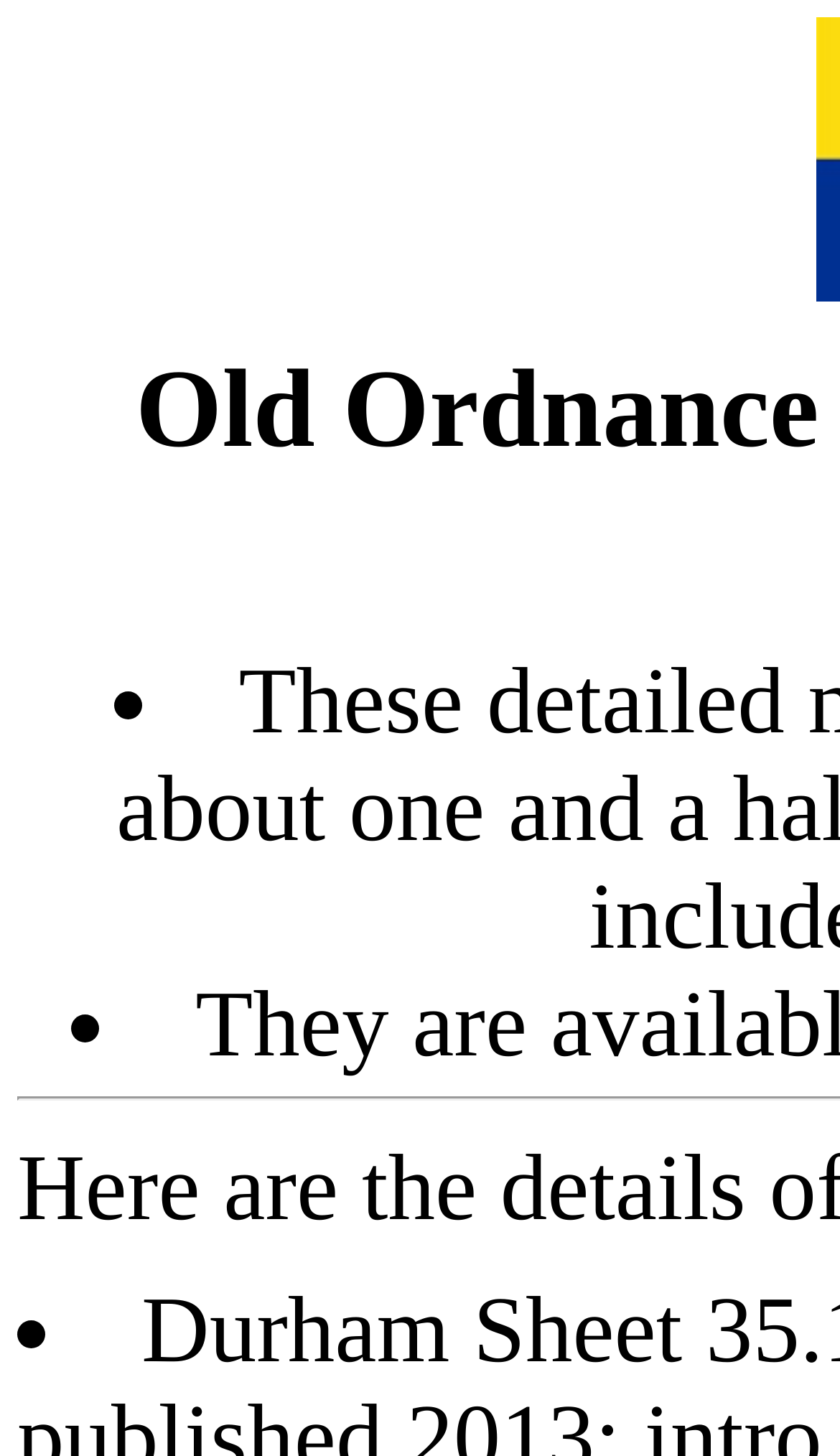Please provide the main heading of the webpage content.

Old Ordnance Survey Maps of County Durham